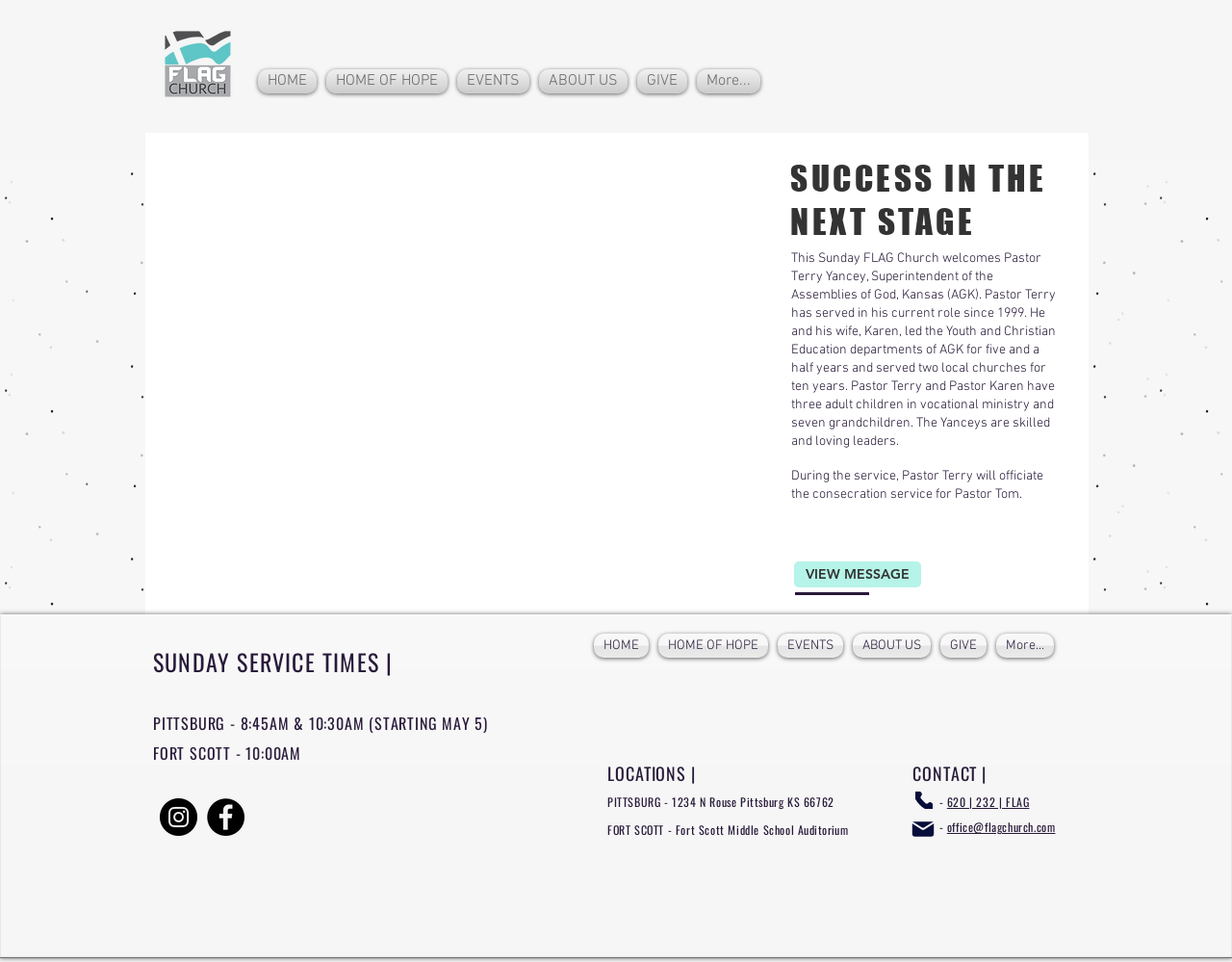Pinpoint the bounding box coordinates of the element that must be clicked to accomplish the following instruction: "View the message". The coordinates should be in the format of four float numbers between 0 and 1, i.e., [left, top, right, bottom].

[0.645, 0.584, 0.748, 0.611]